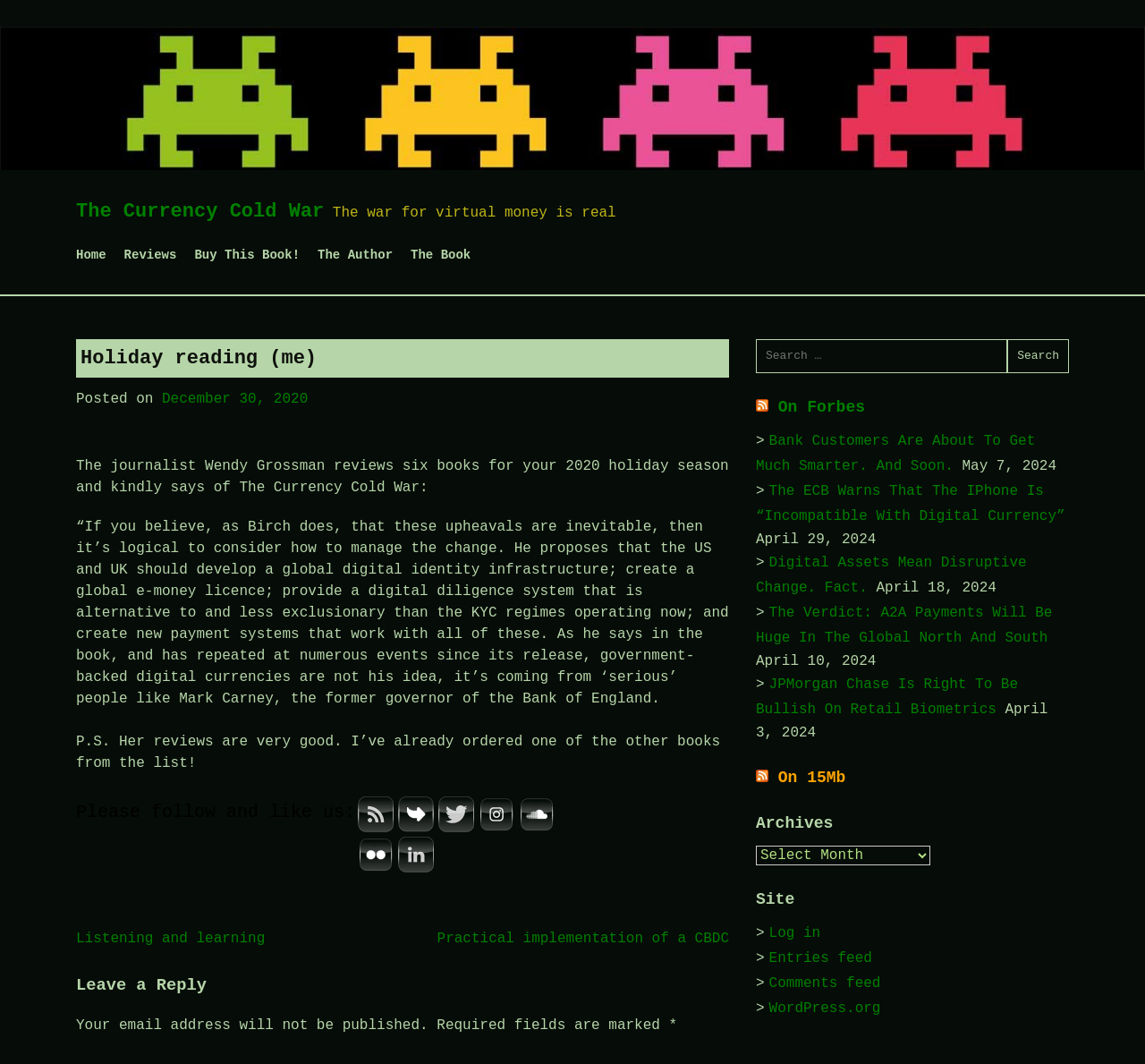Provide the bounding box coordinates, formatted as (top-left x, top-left y, bottom-right x, bottom-right y), with all values being floating point numbers between 0 and 1. Identify the bounding box of the UI element that matches the description: Listening and learning

[0.066, 0.875, 0.231, 0.89]